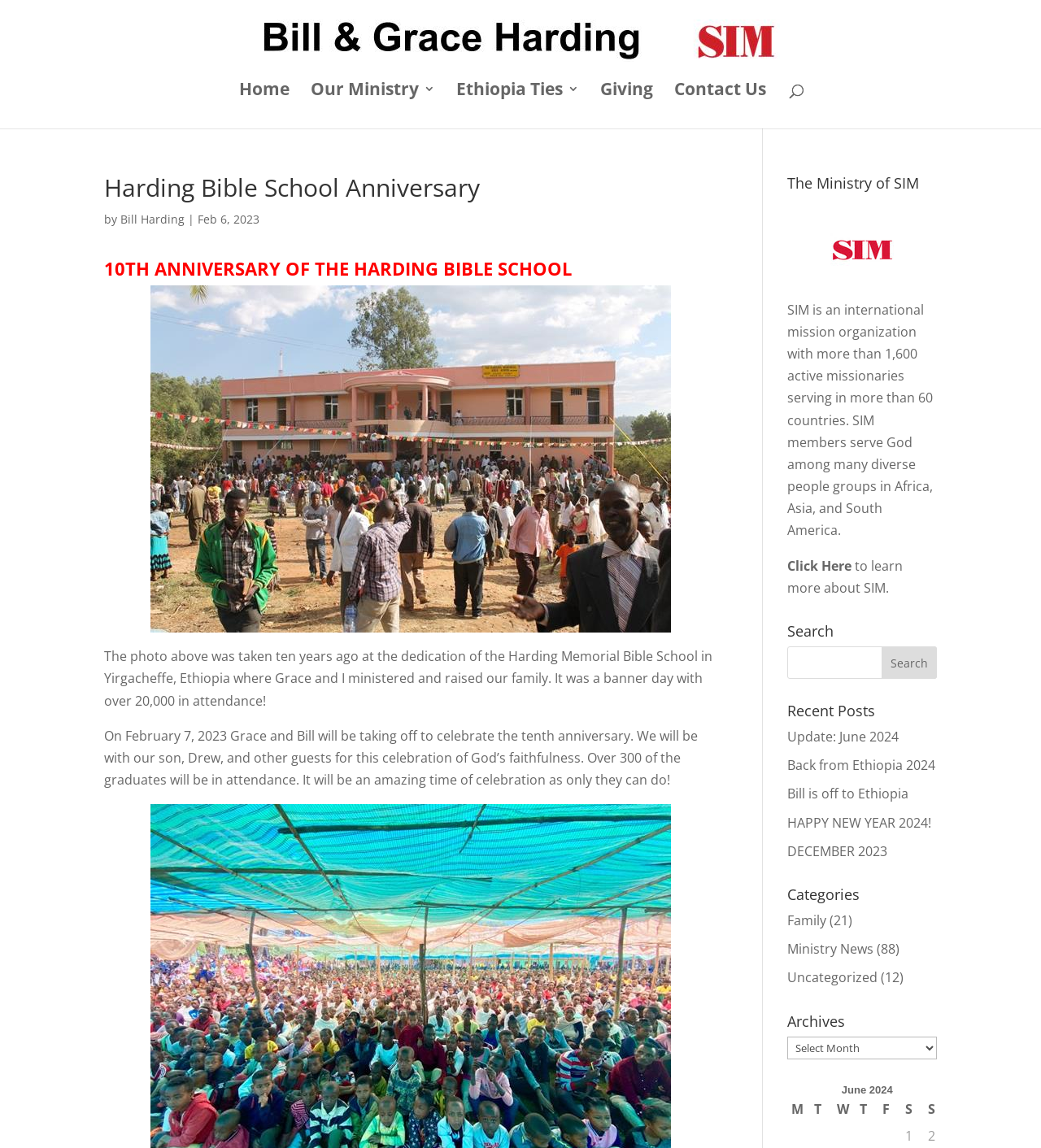Elaborate on the different components and information displayed on the webpage.

The webpage is about Harding Bible School Anniversary and features a prominent heading "10TH ANNIVERSARY OF THE HARDING BIBLE SCHOOL" at the top center of the page. Below this heading, there is a photo description stating that the photo was taken ten years ago at the dedication of the Harding Memorial Bible School in Yirgacheffe, Ethiopia. 

On the top left, there is a navigation menu with links to "Home", "Our Ministry 3", "Ethiopia Ties 3", "Giving", and "Contact Us". 

To the right of the navigation menu, there is a section with a heading "Harding Bible School Anniversary" followed by the author's name "Bill Harding" and the date "Feb 6, 2023". 

Below this section, there are two paragraphs of text describing the upcoming celebration of the tenth anniversary of the Harding Bible School. 

On the right side of the page, there is a section with a heading "The Ministry of SIM" featuring an image and a brief description of SIM, an international mission organization. Below this, there is a link to learn more about SIM. 

Further down on the right side, there are sections for "Search", "Recent Posts", "Categories", and "Archives". The "Recent Posts" section lists several links to recent updates, while the "Categories" section lists links to categories such as "Family", "Ministry News", and "Uncategorized" with the number of posts in each category. The "Archives" section features a combobox to select archives by month.